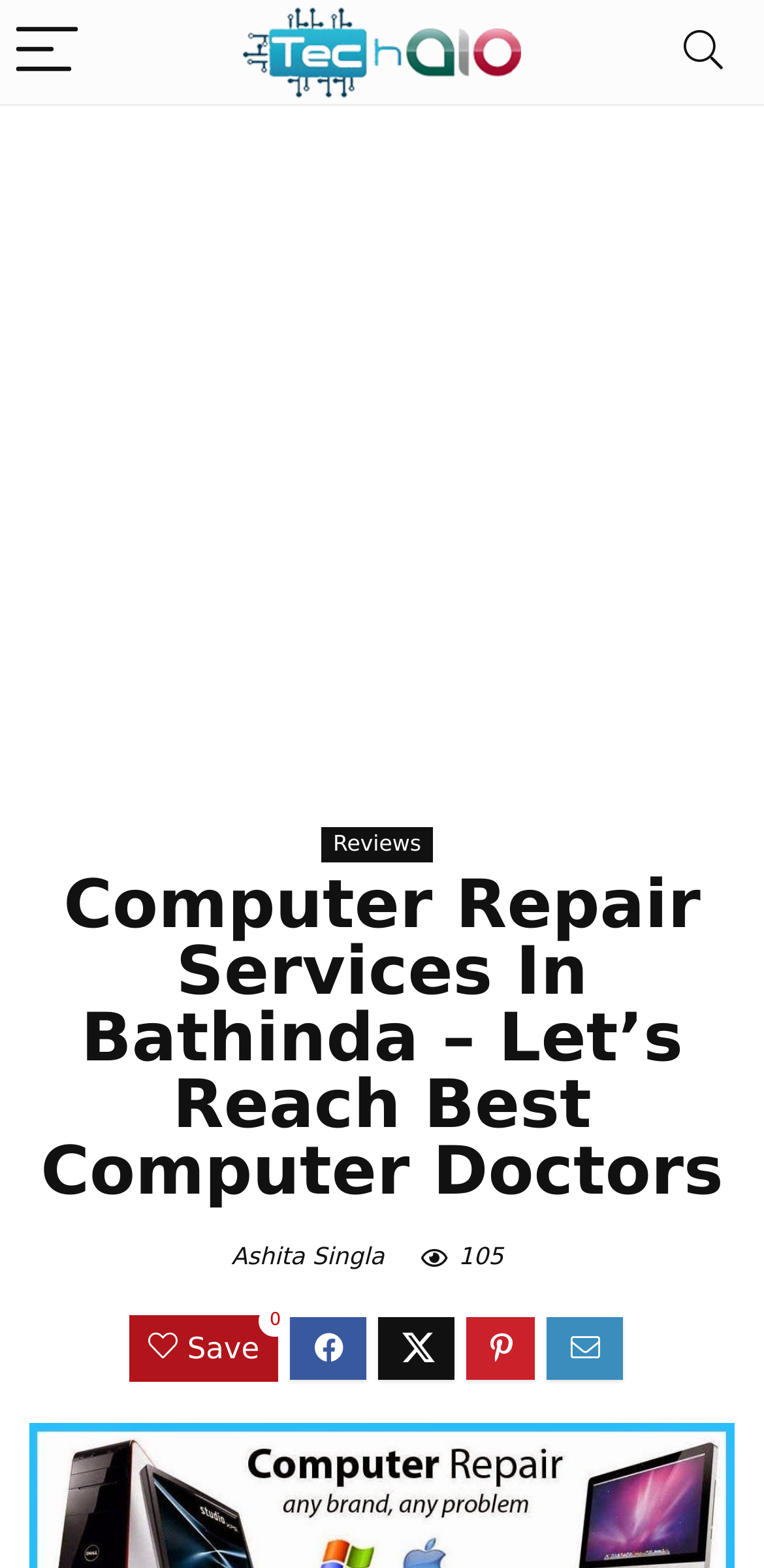Respond with a single word or phrase to the following question:
What is the number mentioned next to 'Ashita Singla'?

105